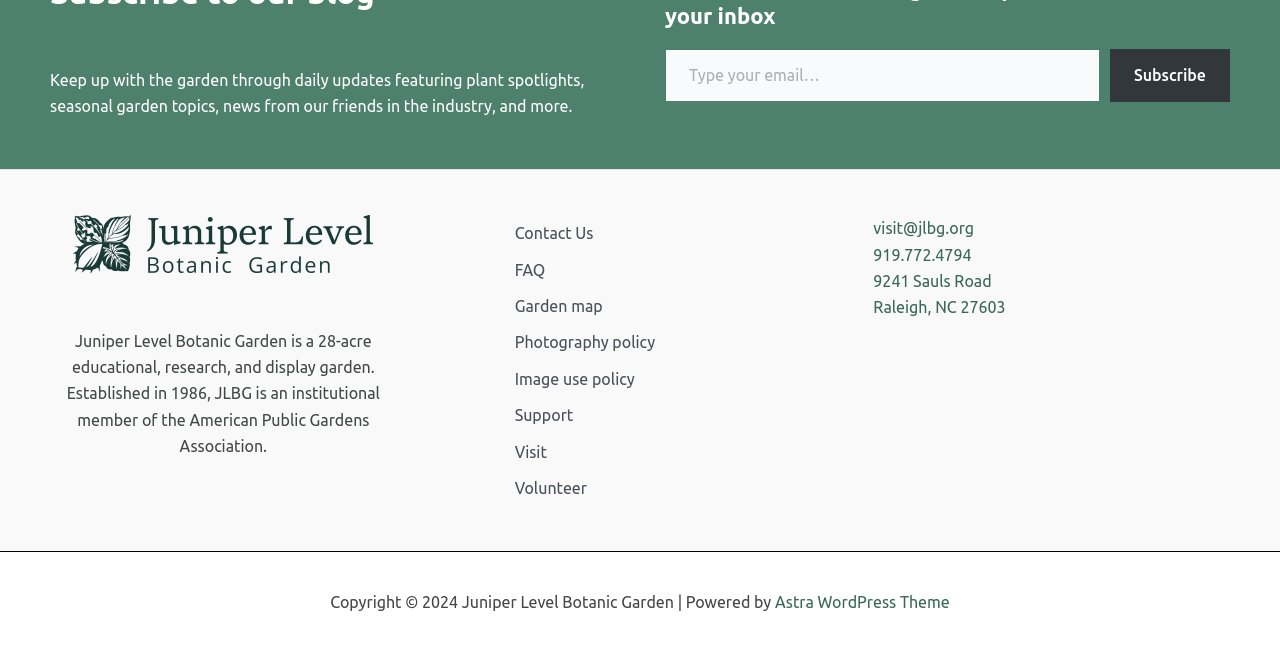Use one word or a short phrase to answer the question provided: 
What is the theme of the website?

Astra WordPress Theme